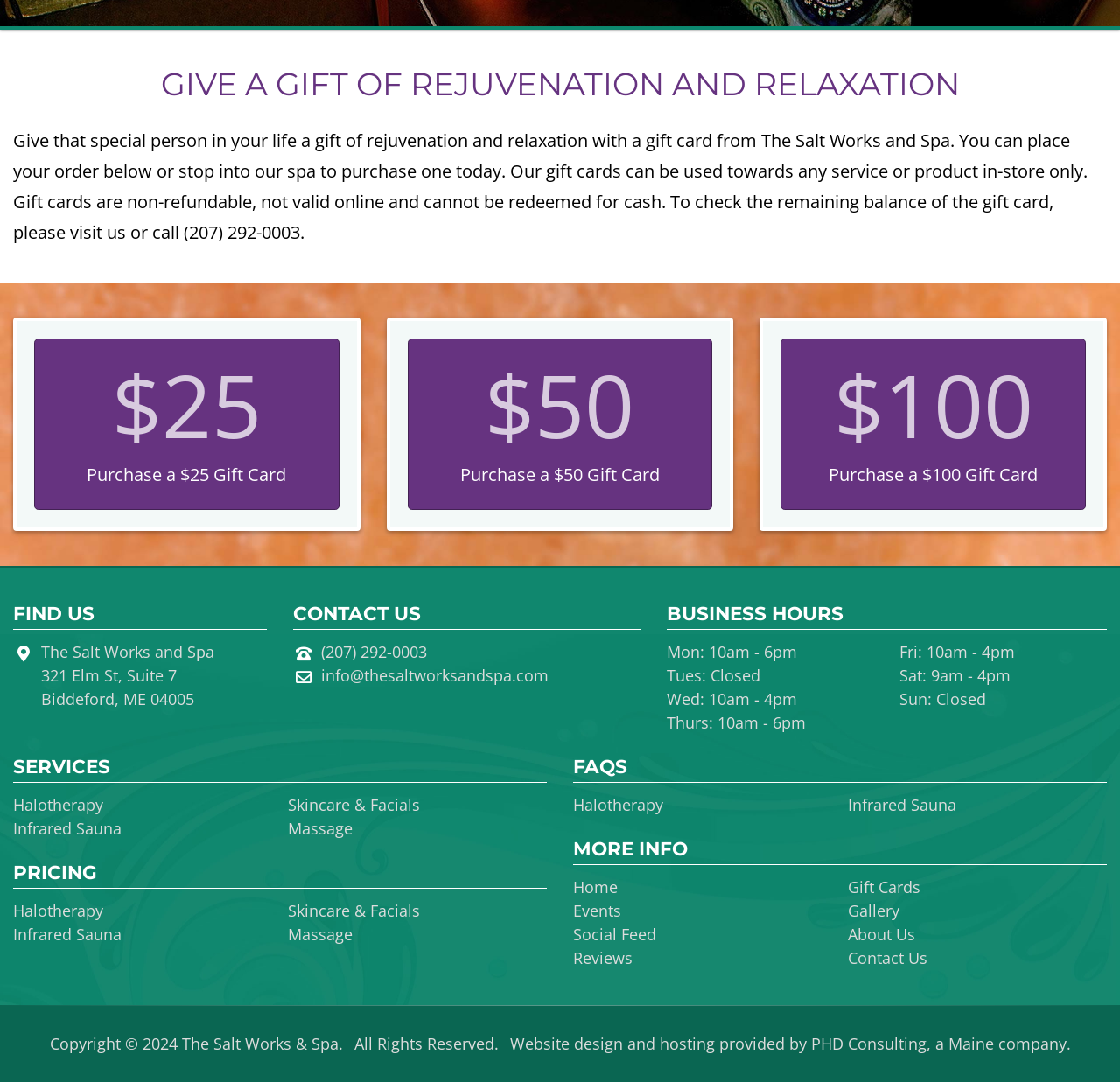Find the bounding box coordinates for the HTML element described as: "Infrared Sauna". The coordinates should consist of four float values between 0 and 1, i.e., [left, top, right, bottom].

[0.757, 0.734, 0.854, 0.753]